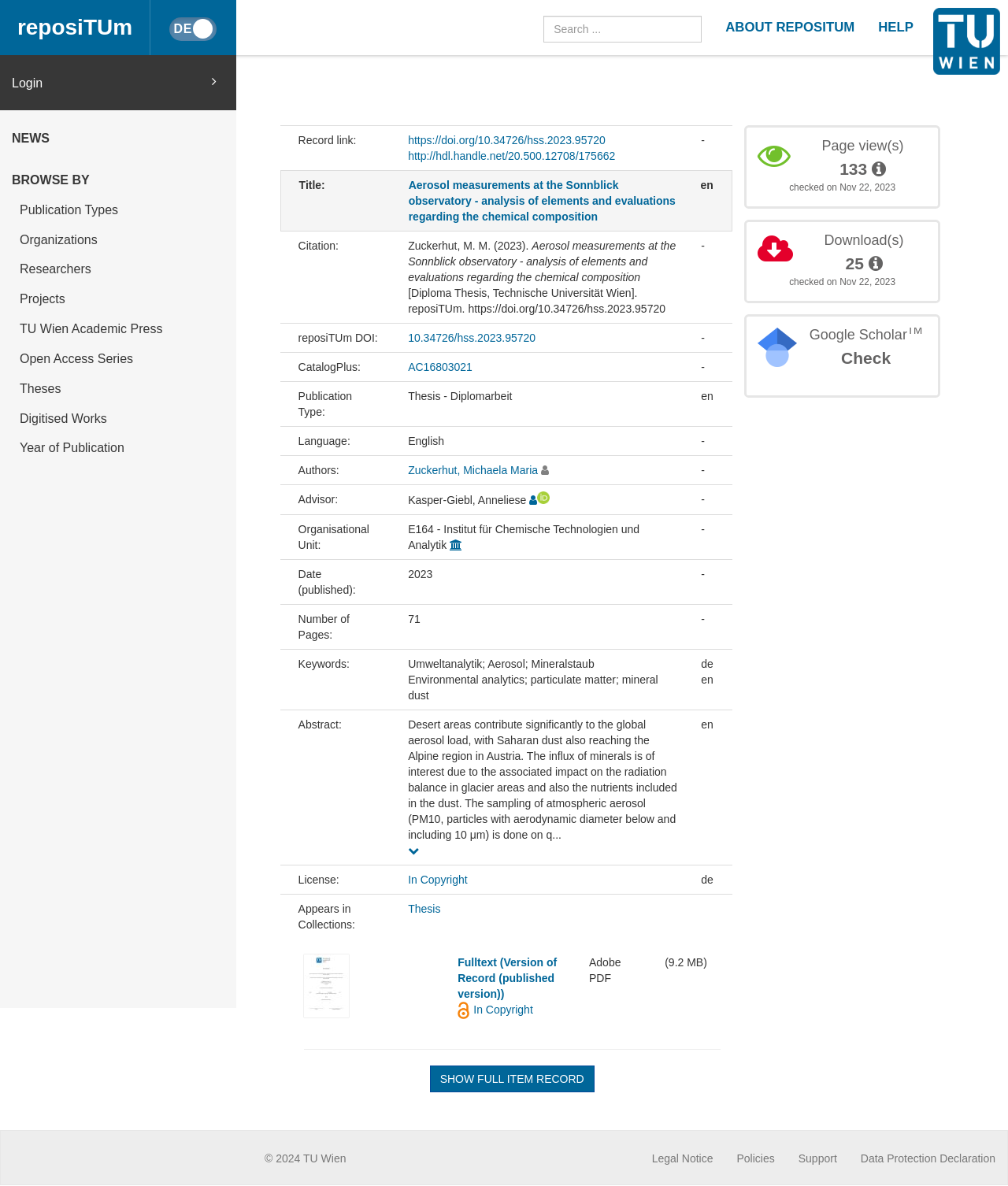What is the number of pages of the publication?
Please answer the question with as much detail and depth as you can.

I found the number of pages of the publication by looking at the text 'Number of Pages: 71' which is located in the section with the publication details.